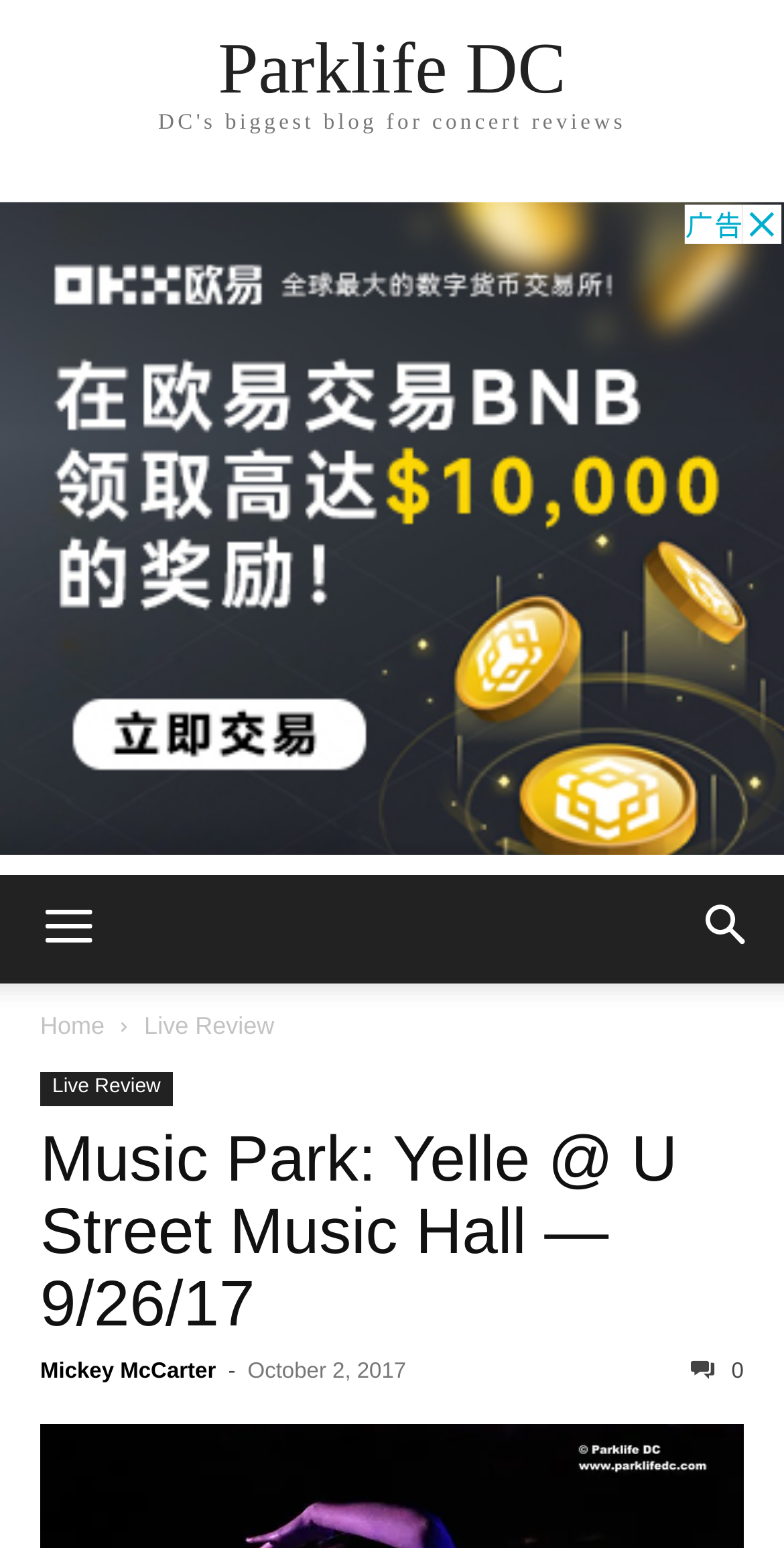Answer the question with a brief word or phrase:
What is the name of the music group mentioned in this article?

Yelle